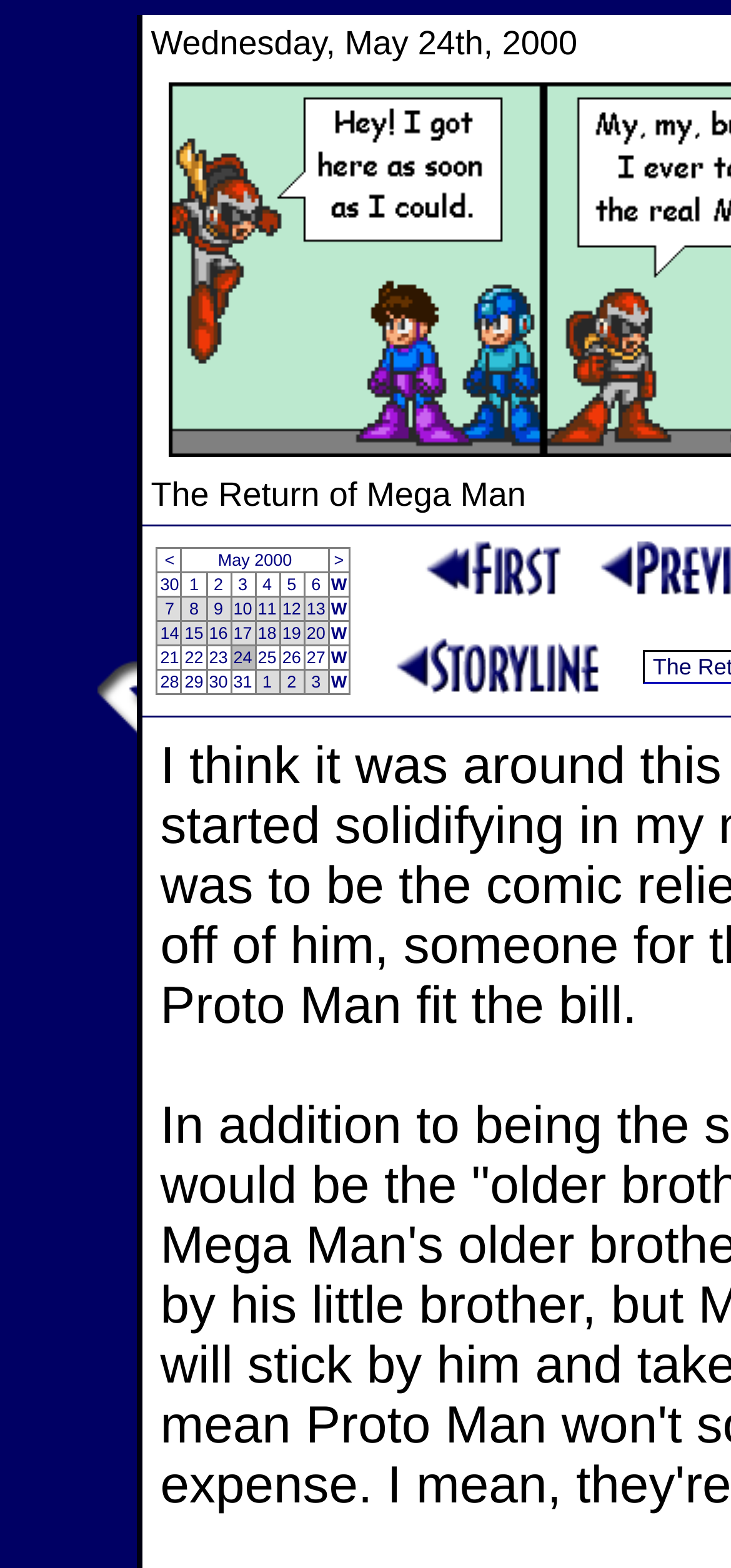Provide the bounding box for the UI element matching this description: "alt="First Comic"".

[0.558, 0.369, 0.789, 0.386]